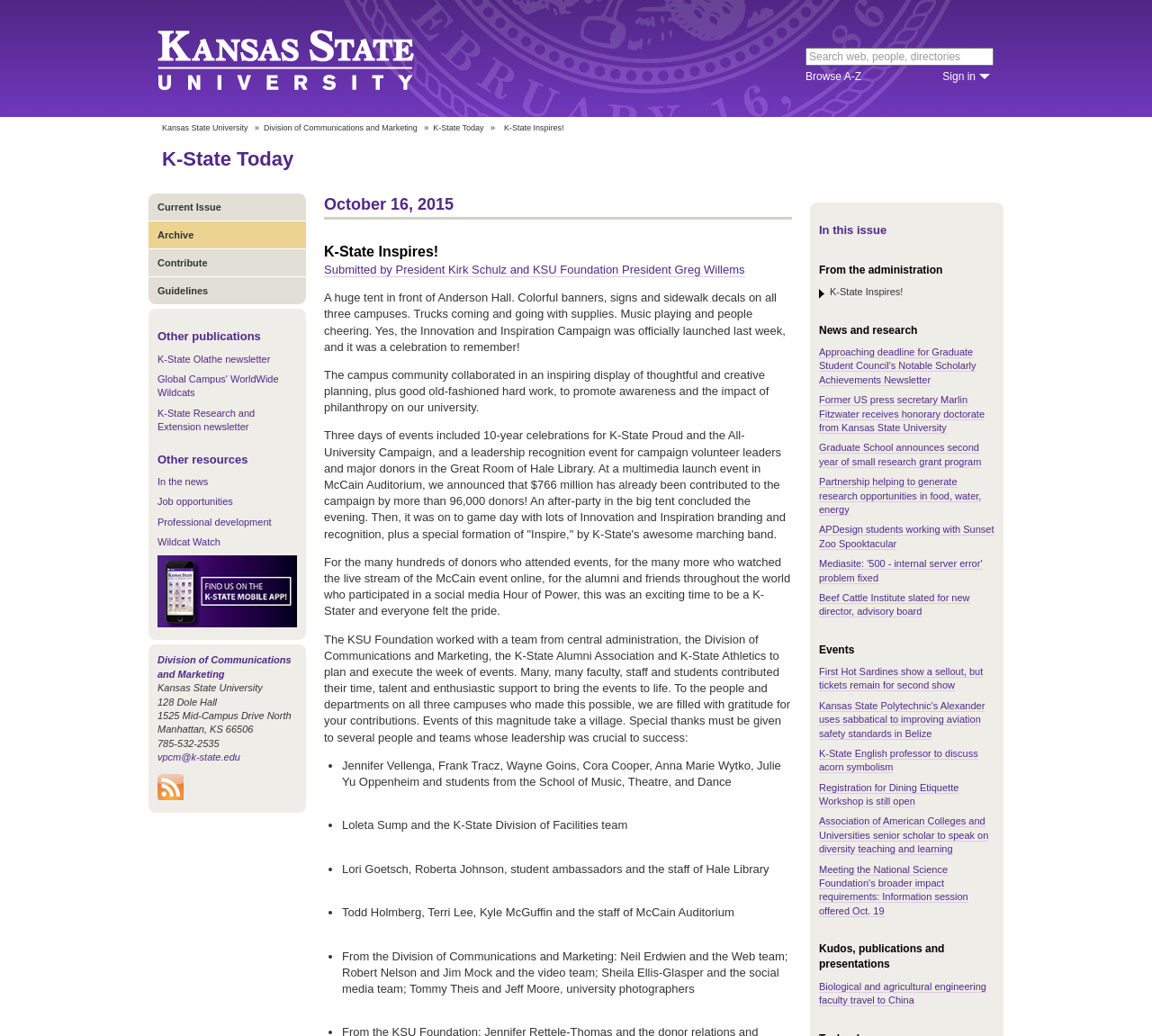With reference to the image, please provide a detailed answer to the following question: What is the name of the library mentioned?

I found the answer by reading the text 'a leadership recognition event for campaign volunteer leaders and major donors in the Great Room of Hale Library' which mentions the name of the library as Hale Library.